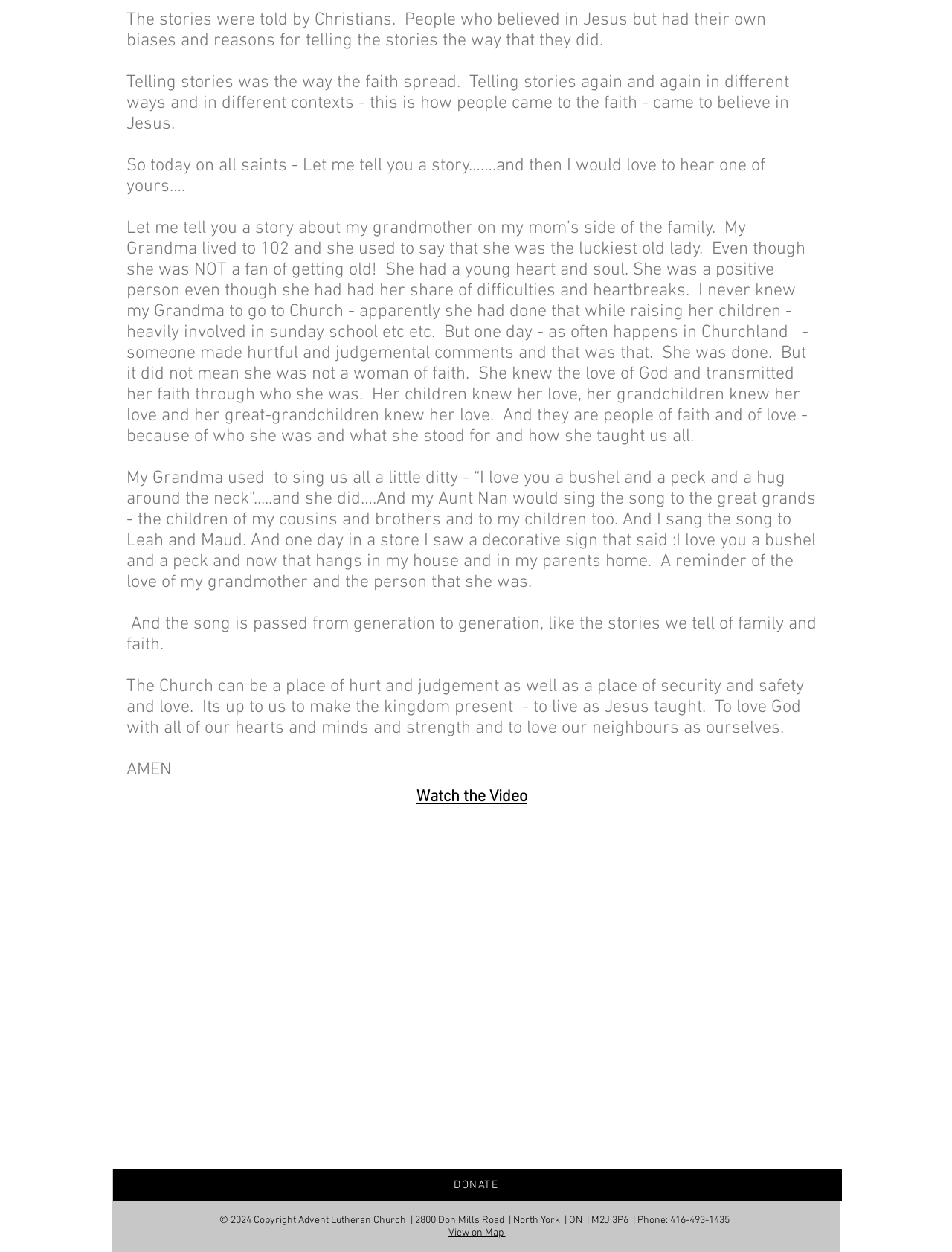Extract the bounding box for the UI element that matches this description: "02/08/2023".

None